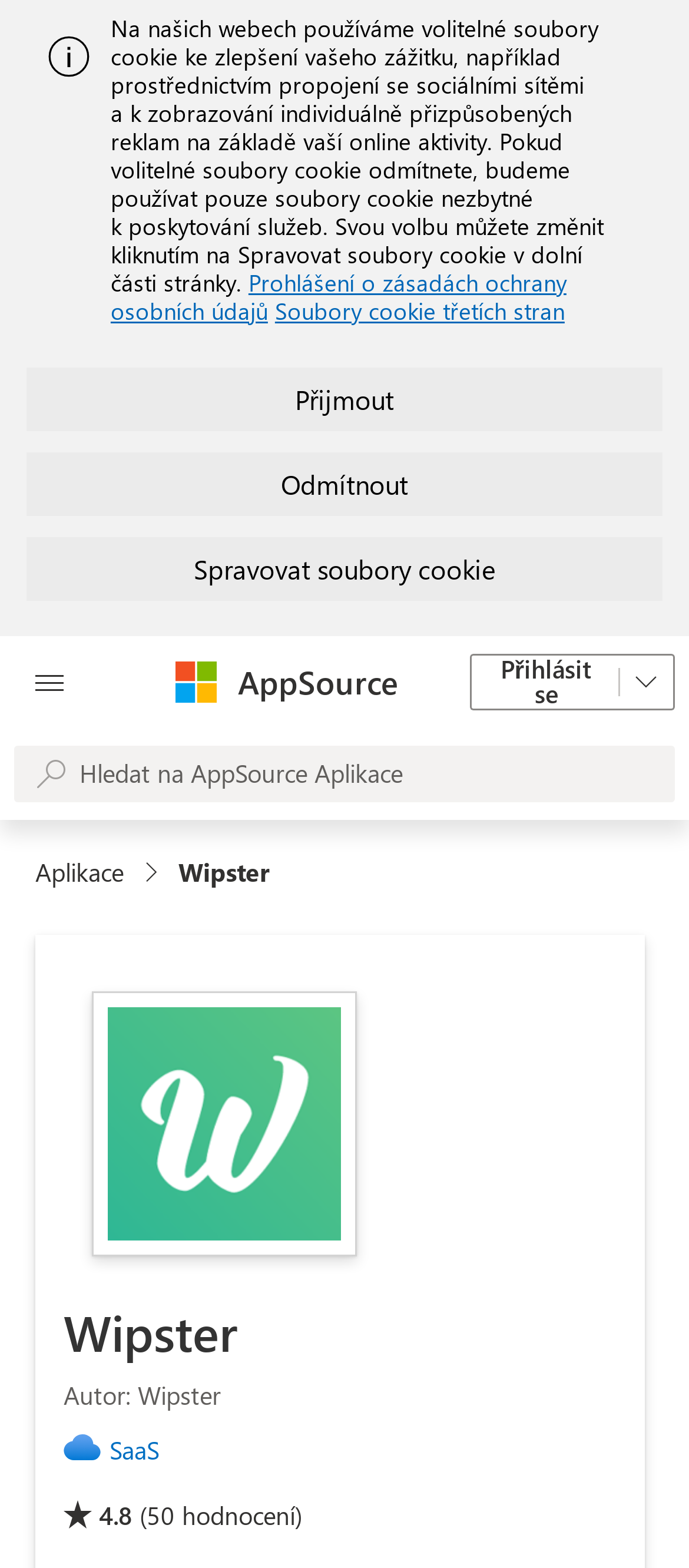What is the company name on the webpage?
Please provide a single word or phrase answer based on the image.

Wipster